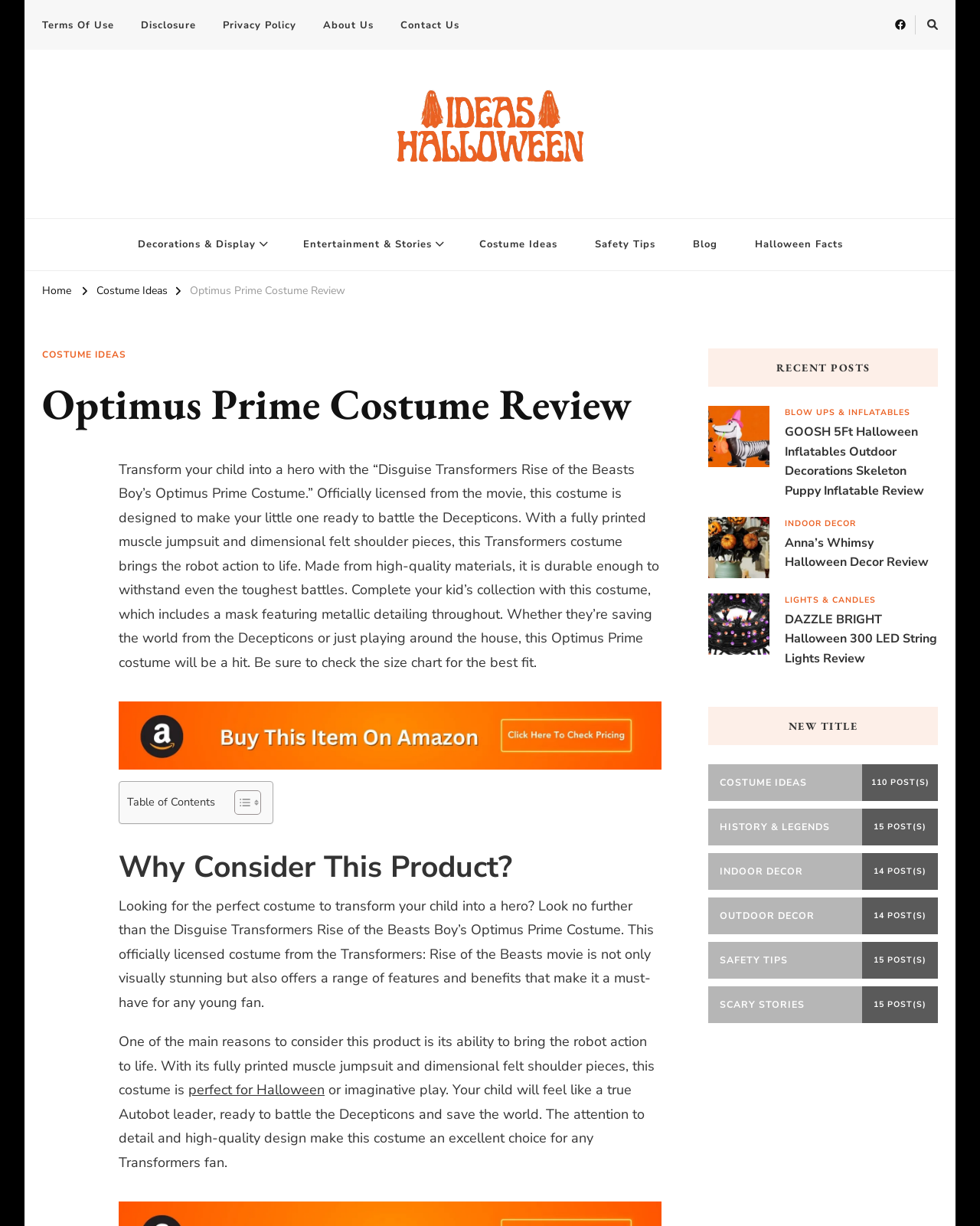Look at the image and write a detailed answer to the question: 
What is the main category of the 'GOOSH 5Ft Halloween Inflatables Outdoor Decorations Skeleton Puppy Inflatable Review' post?

The webpage has a section of recent posts, and one of the posts is 'GOOSH 5Ft Halloween Inflatables Outdoor Decorations Skeleton Puppy Inflatable Review'. This post is categorized under 'BLOW UPS & INFLATABLES', which is mentioned below the post title.